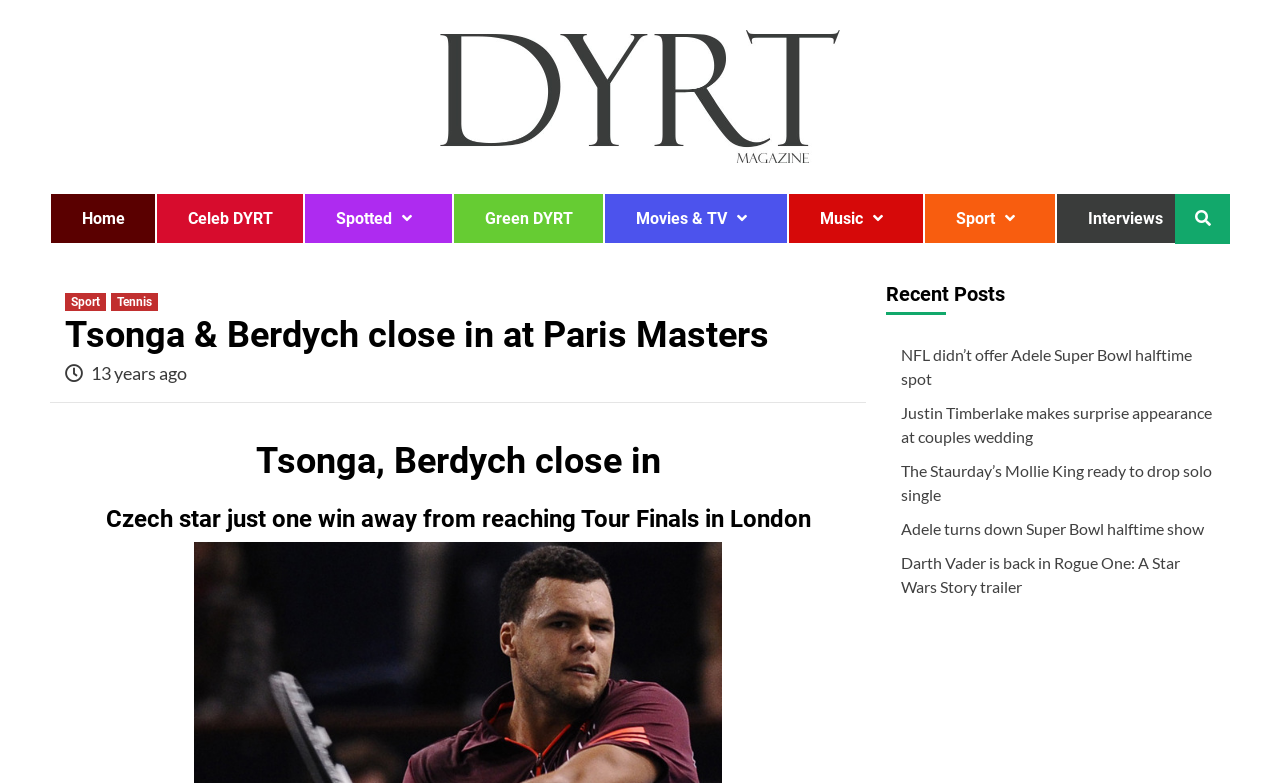Find the bounding box of the element with the following description: "Sport". The coordinates must be four float numbers between 0 and 1, formatted as [left, top, right, bottom].

[0.723, 0.247, 0.824, 0.31]